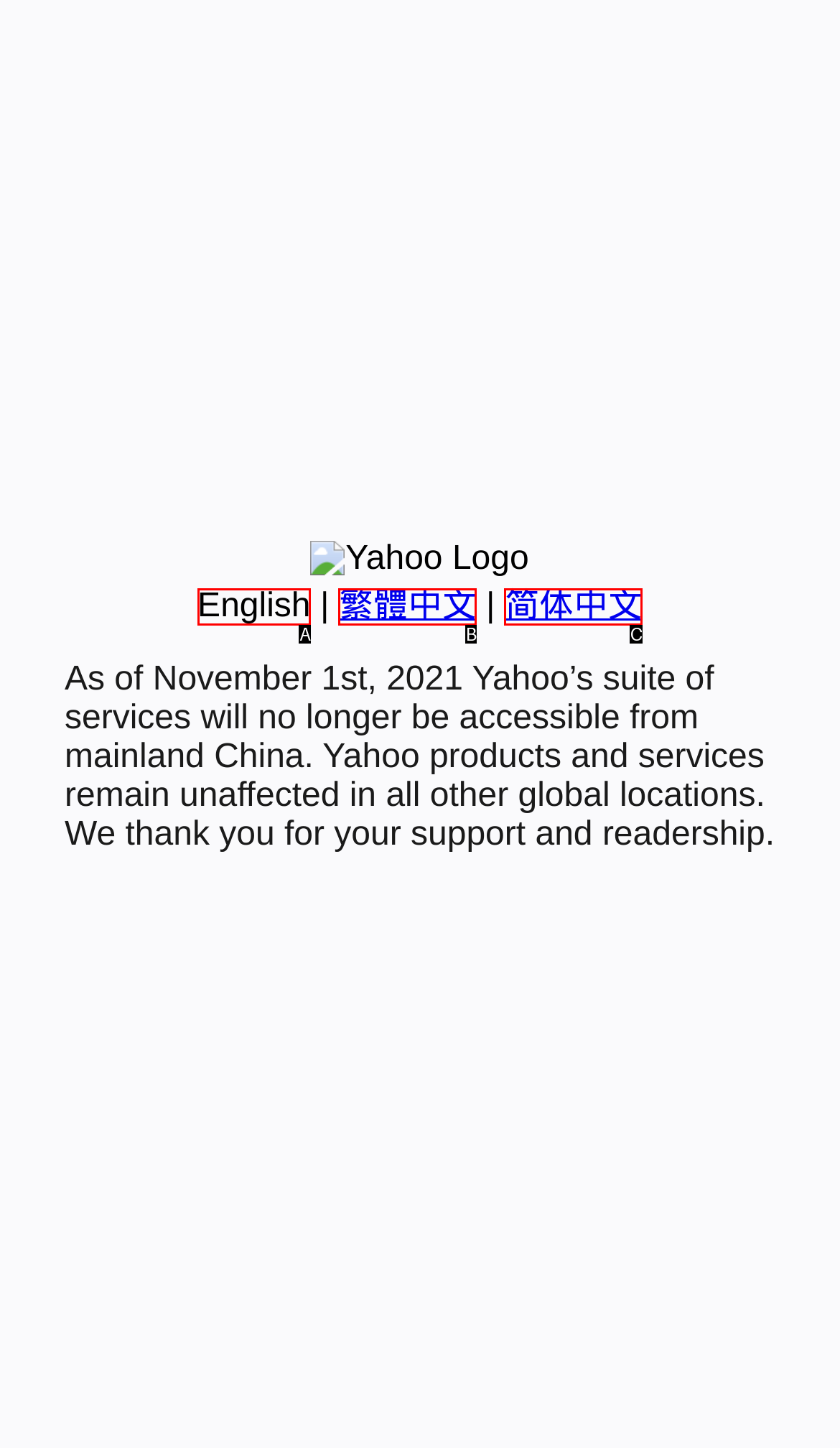Tell me which option best matches this description: English
Answer with the letter of the matching option directly from the given choices.

A